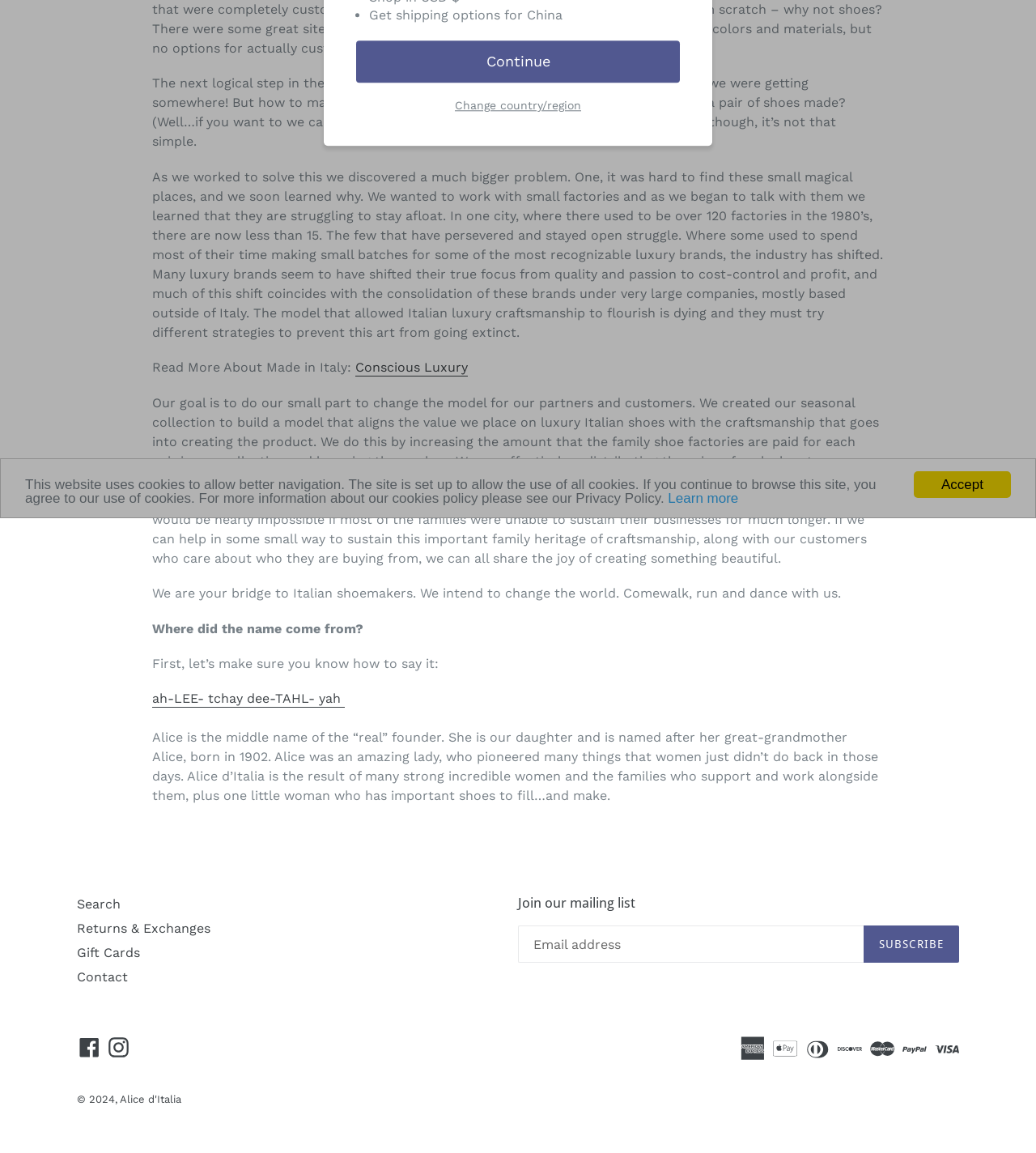Please find the bounding box for the UI element described by: "Ok".

None